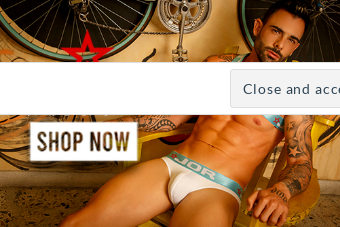What is the atmosphere of the setting?
Utilize the information in the image to give a detailed answer to the question.

The background elements in the image, including the bicycles, contribute to a playful atmosphere, which is further enhanced by the model's confident and charismatic pose, creating a lively and energetic vibe.